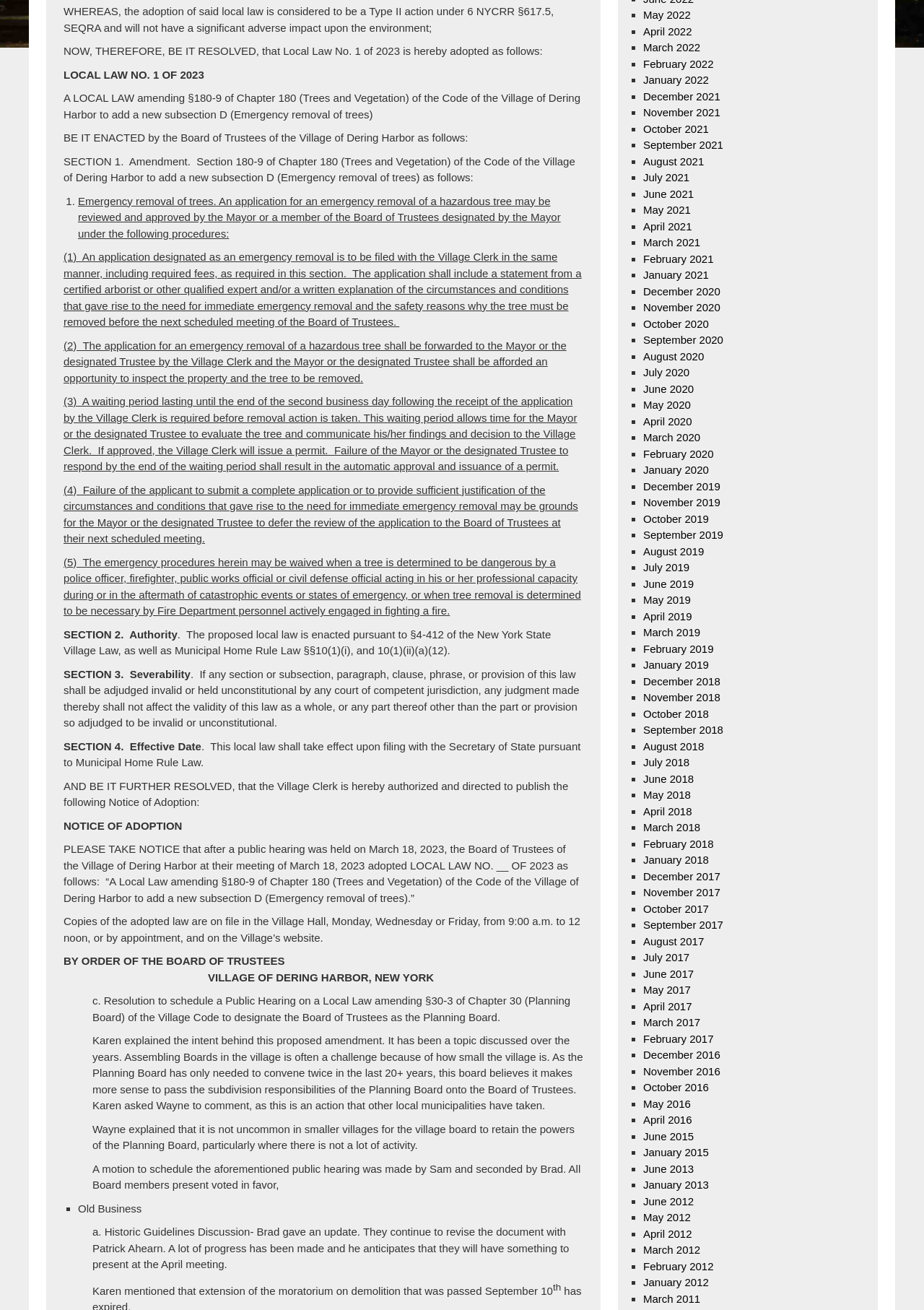Please find the bounding box coordinates for the clickable element needed to perform this instruction: "Check the old business discussion".

[0.1, 0.936, 0.616, 0.97]